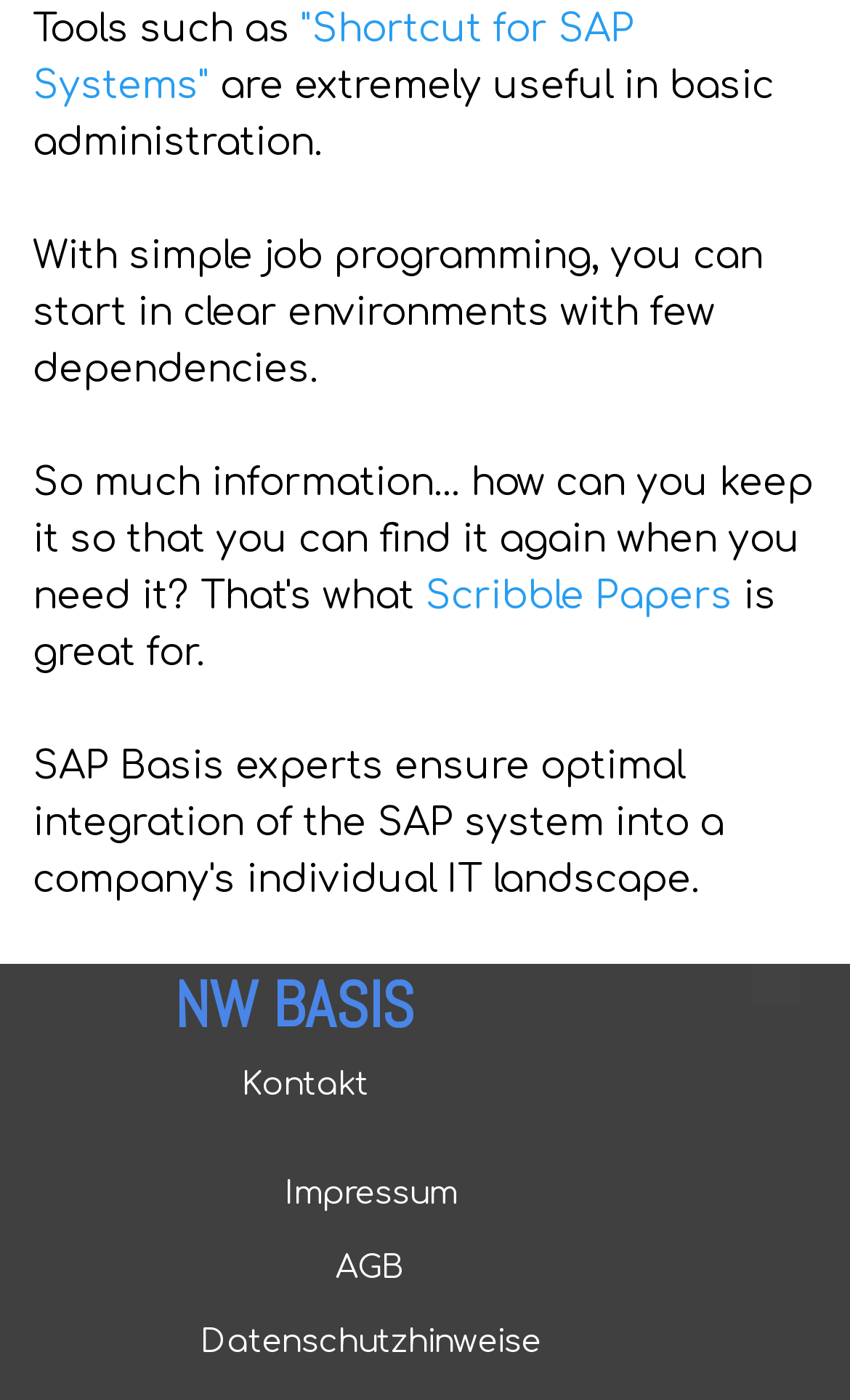Give a one-word or phrase response to the following question: What is the name of the system mentioned?

SAP Systems